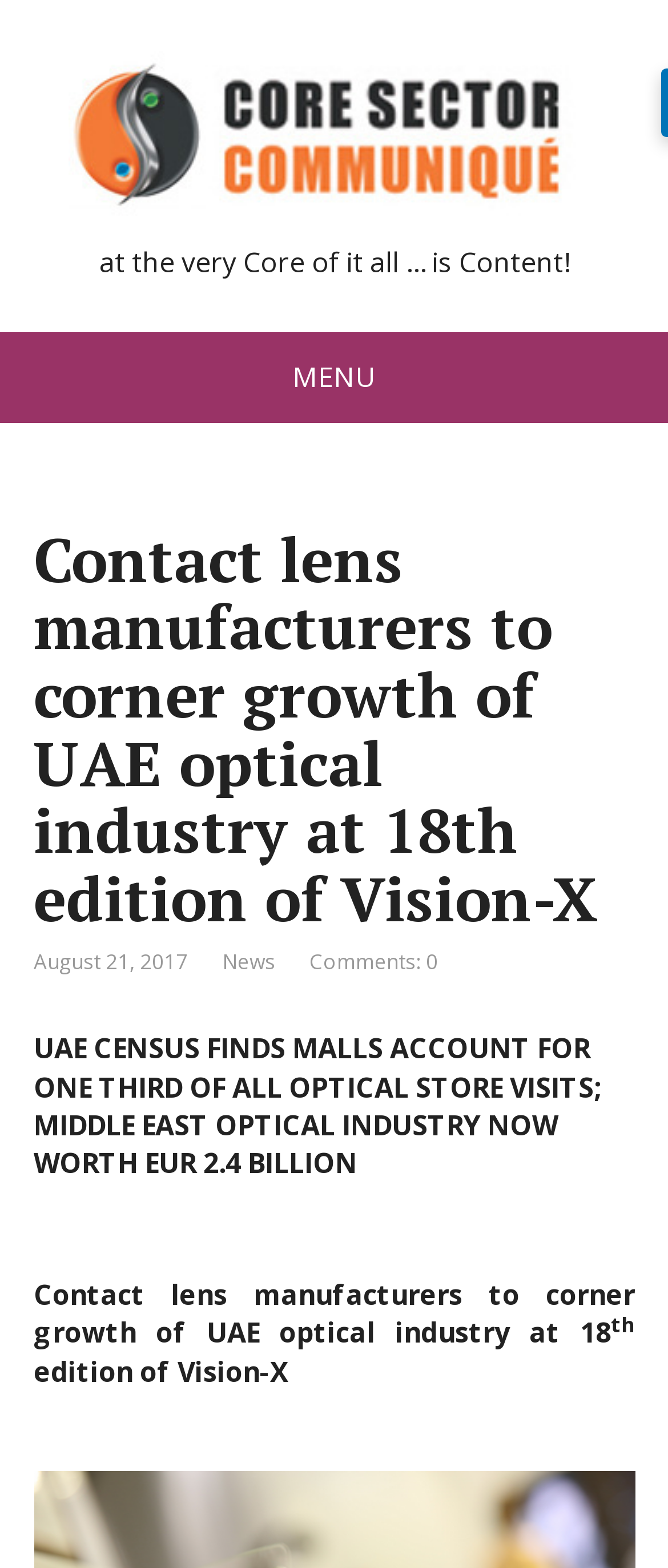Identify the bounding box coordinates for the UI element described as: "Comments: 0".

[0.463, 0.604, 0.655, 0.623]